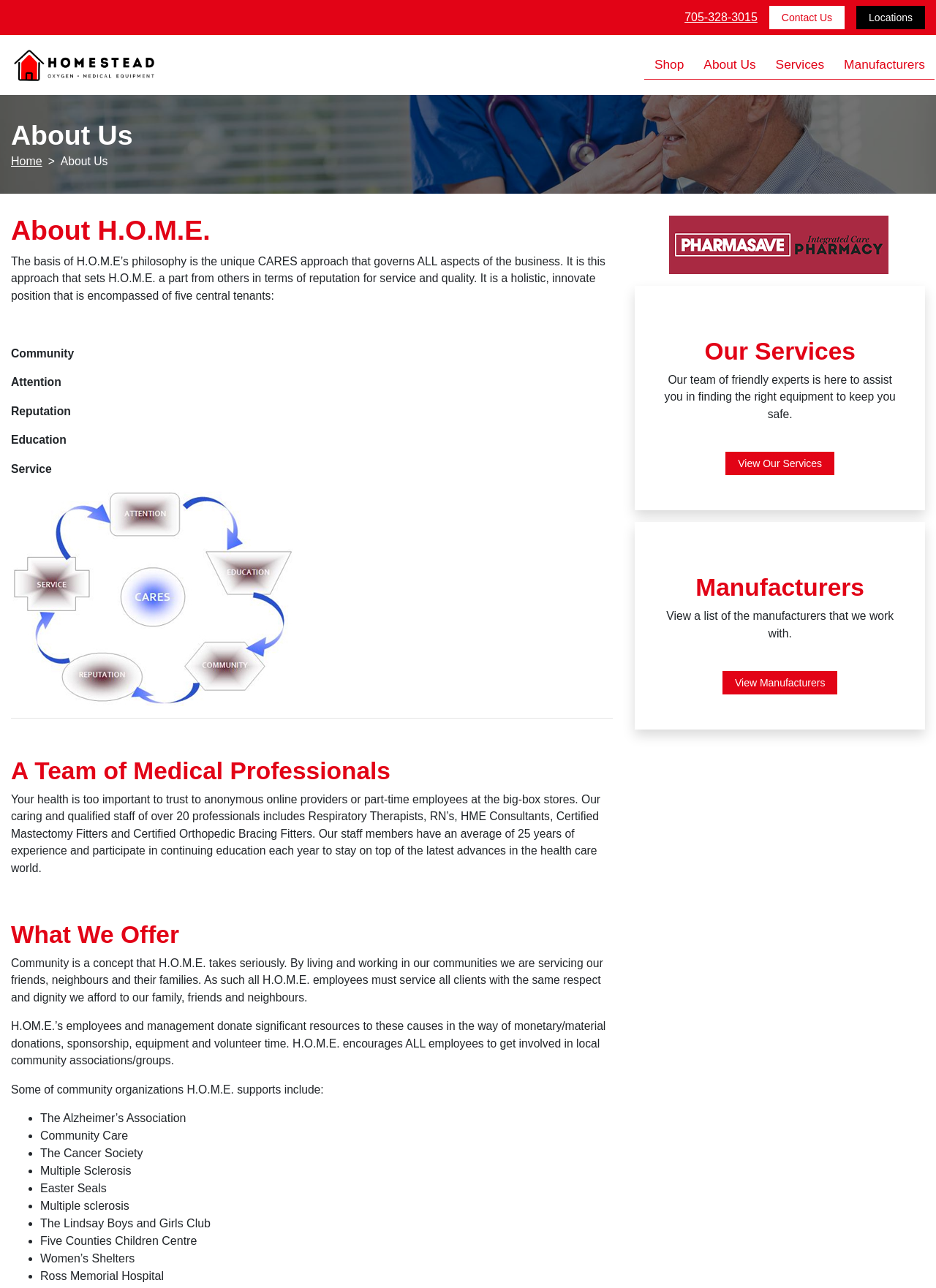Provide the bounding box coordinates for the area that should be clicked to complete the instruction: "Visit the contact us page".

[0.822, 0.005, 0.902, 0.023]